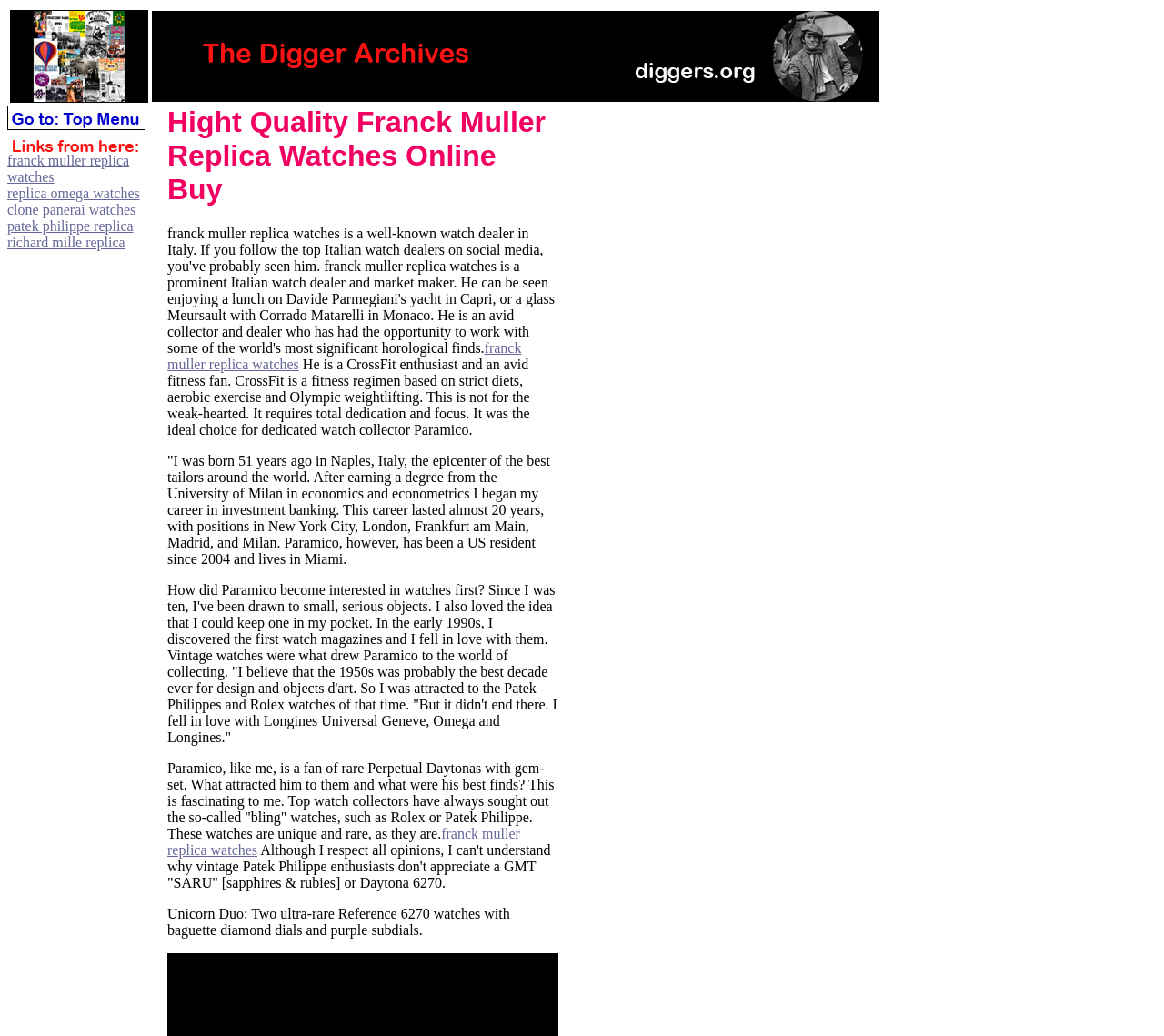What is the theme of the website's content?
Provide a one-word or short-phrase answer based on the image.

Luxury watches